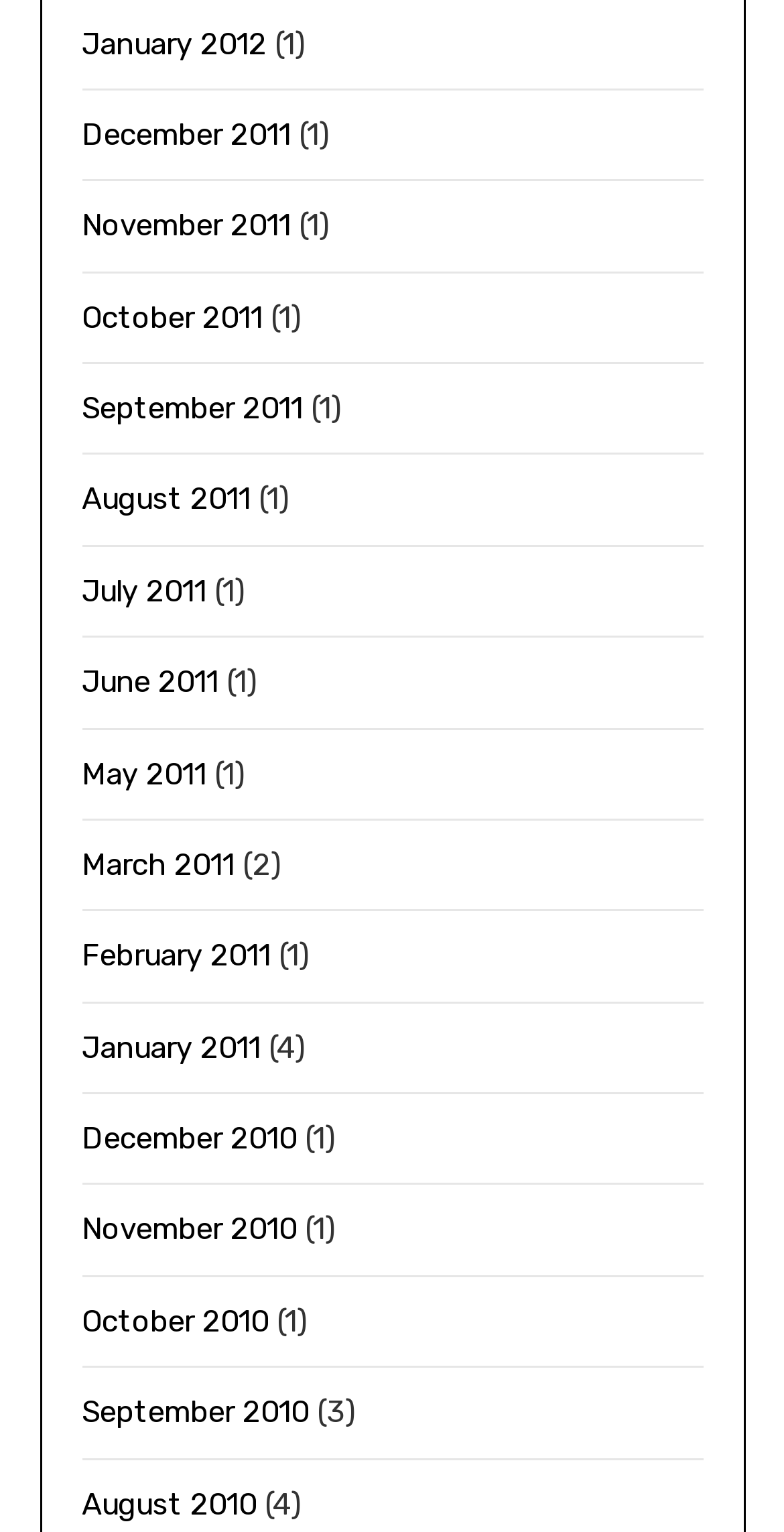How many links are there for the year 2011?
Look at the screenshot and provide an in-depth answer.

I counted the number of links for each month of the year 2011 and found that there are 12 links in total, one for each month from January to December.